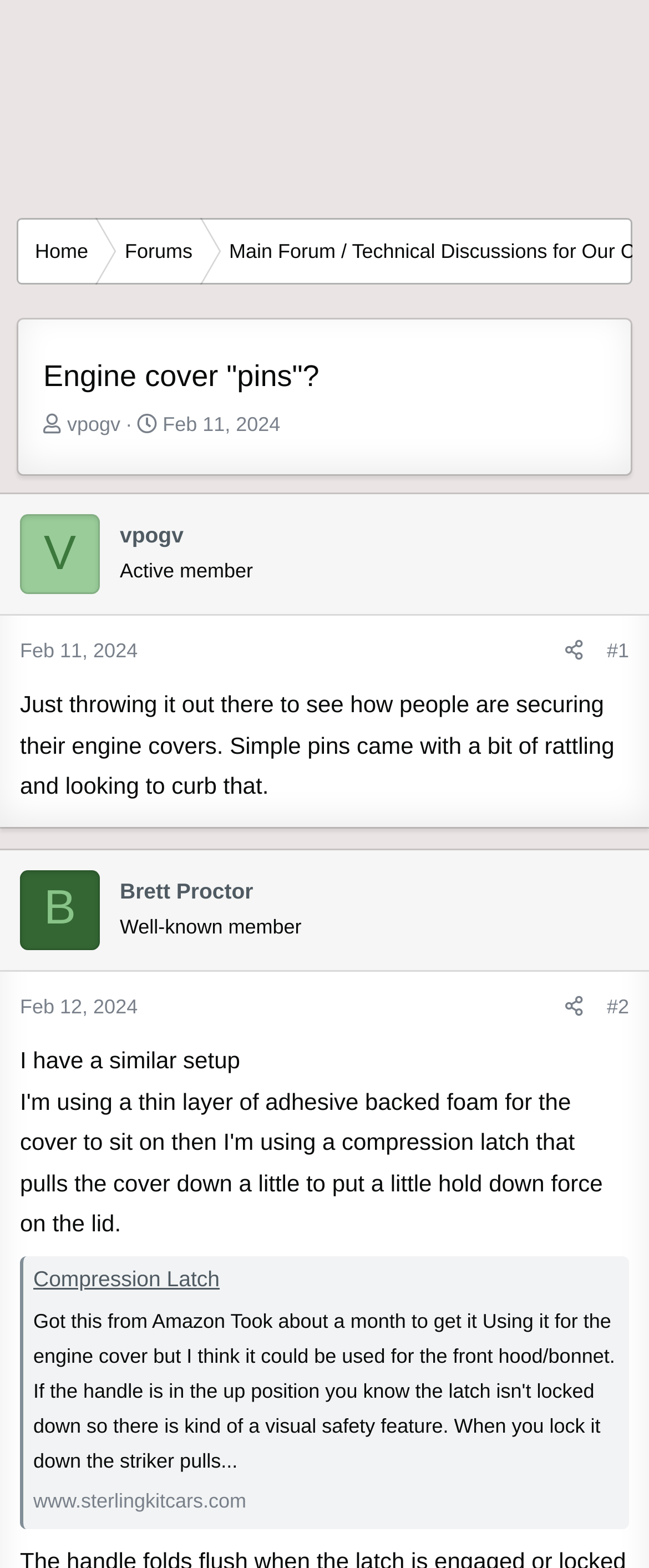How many social media platforms are available for sharing?
Answer the question with a detailed and thorough explanation.

The webpage provides several social media platforms for sharing, including Facebook, Twitter, Reddit, Pinterest, Tumblr, WhatsApp, Email, and Link. By counting these options, we can determine that there are 8 social media platforms available for sharing.